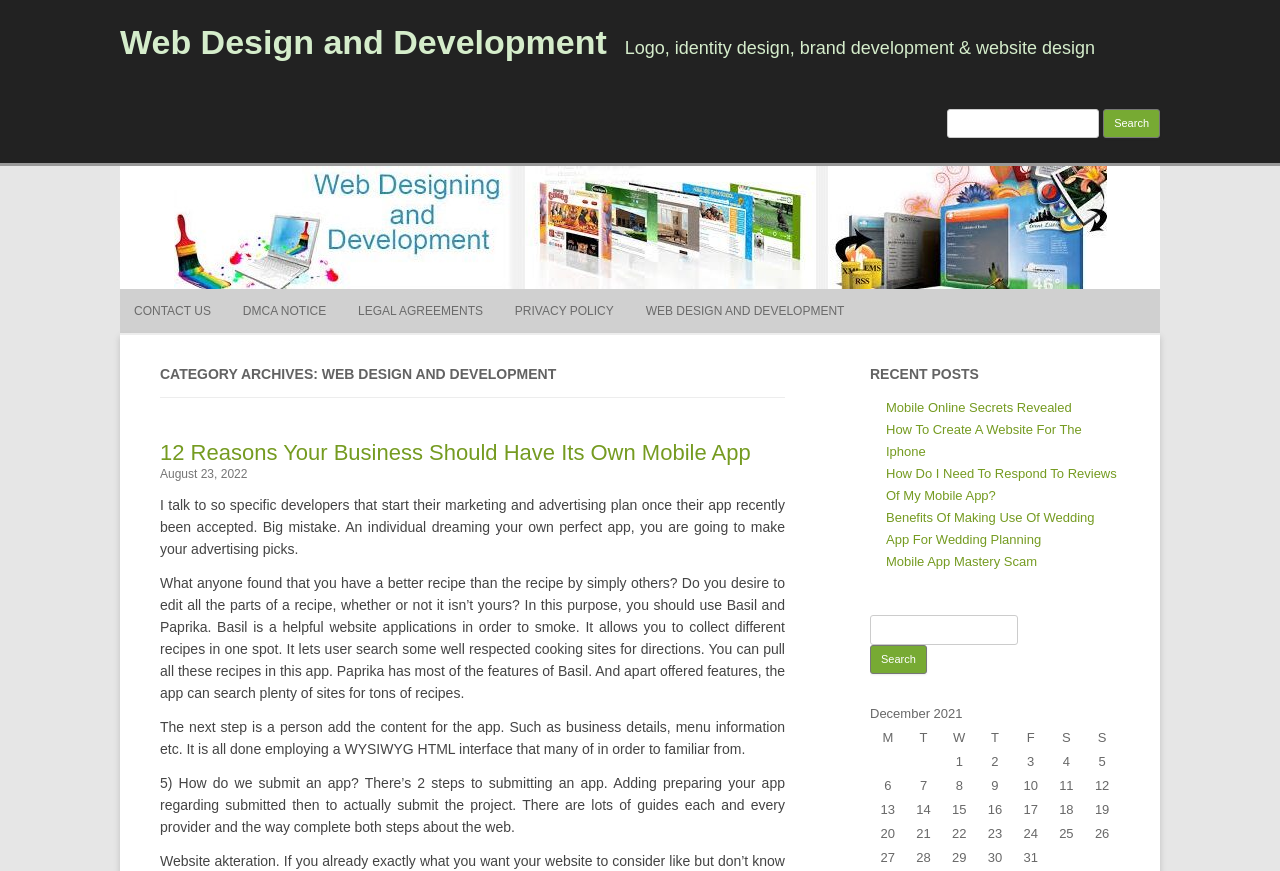What is the category of the archives on this webpage?
Could you please answer the question thoroughly and with as much detail as possible?

The category archives on this webpage are related to web design and development, as indicated by the heading 'CATEGORY ARCHIVES: WEB DESIGN AND DEVELOPMENT'.